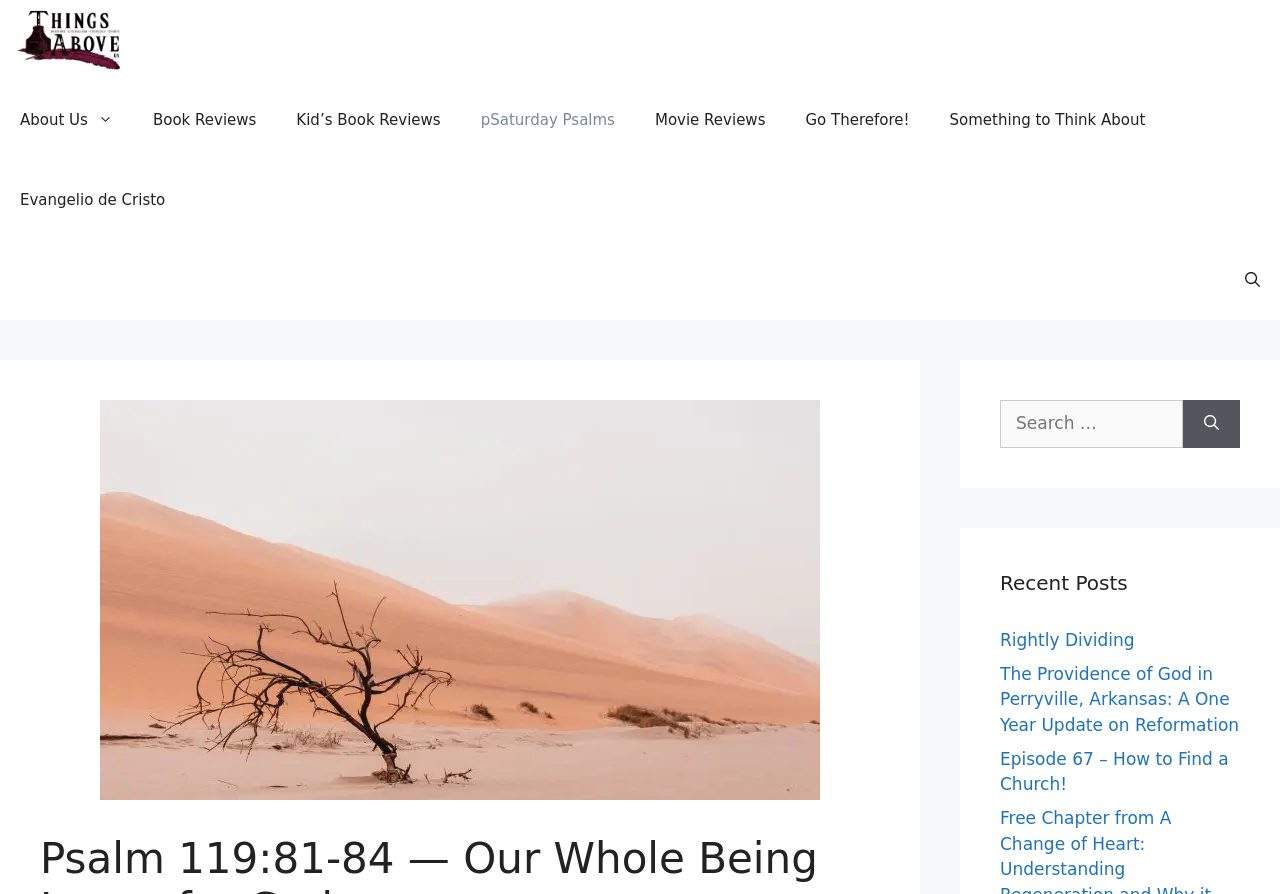Answer the following inquiry with a single word or phrase:
How many columns are there in the navigation?

1